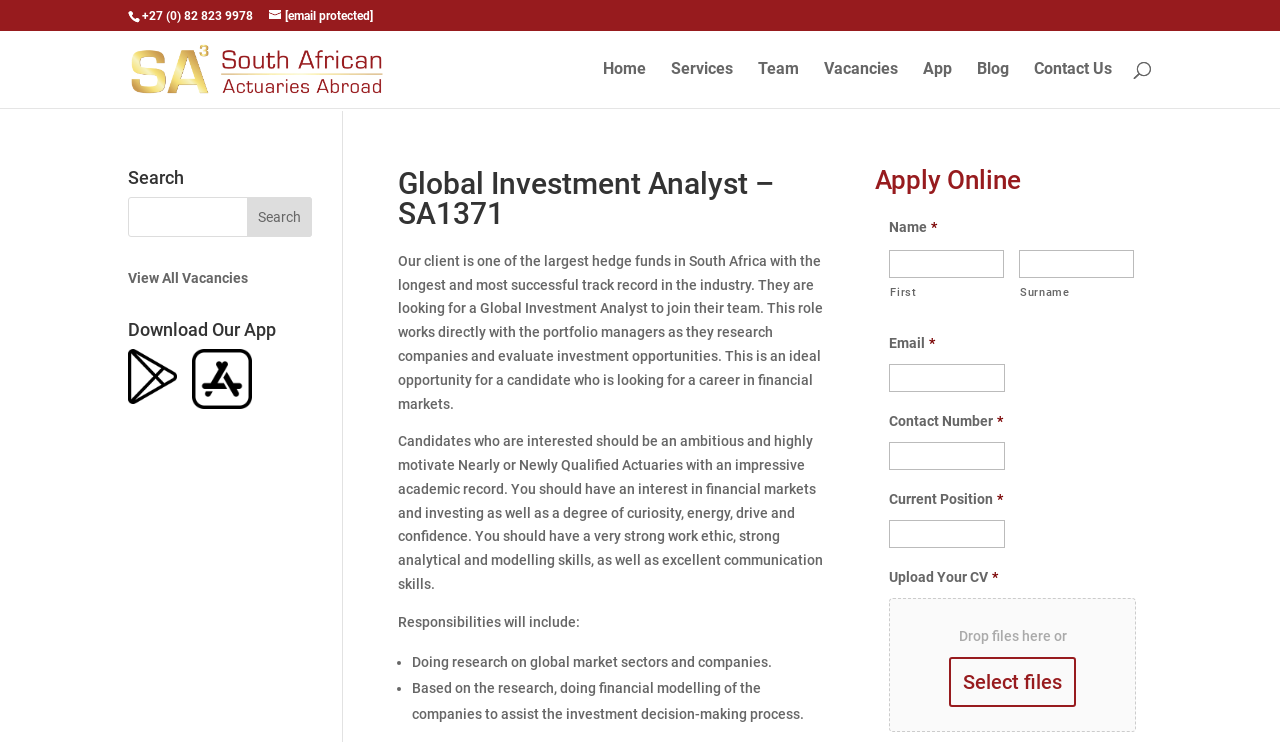Locate the bounding box coordinates of the UI element described by: "← OpenVPN persist-tun 配置项问题". Provide the coordinates as four float numbers between 0 and 1, formatted as [left, top, right, bottom].

None